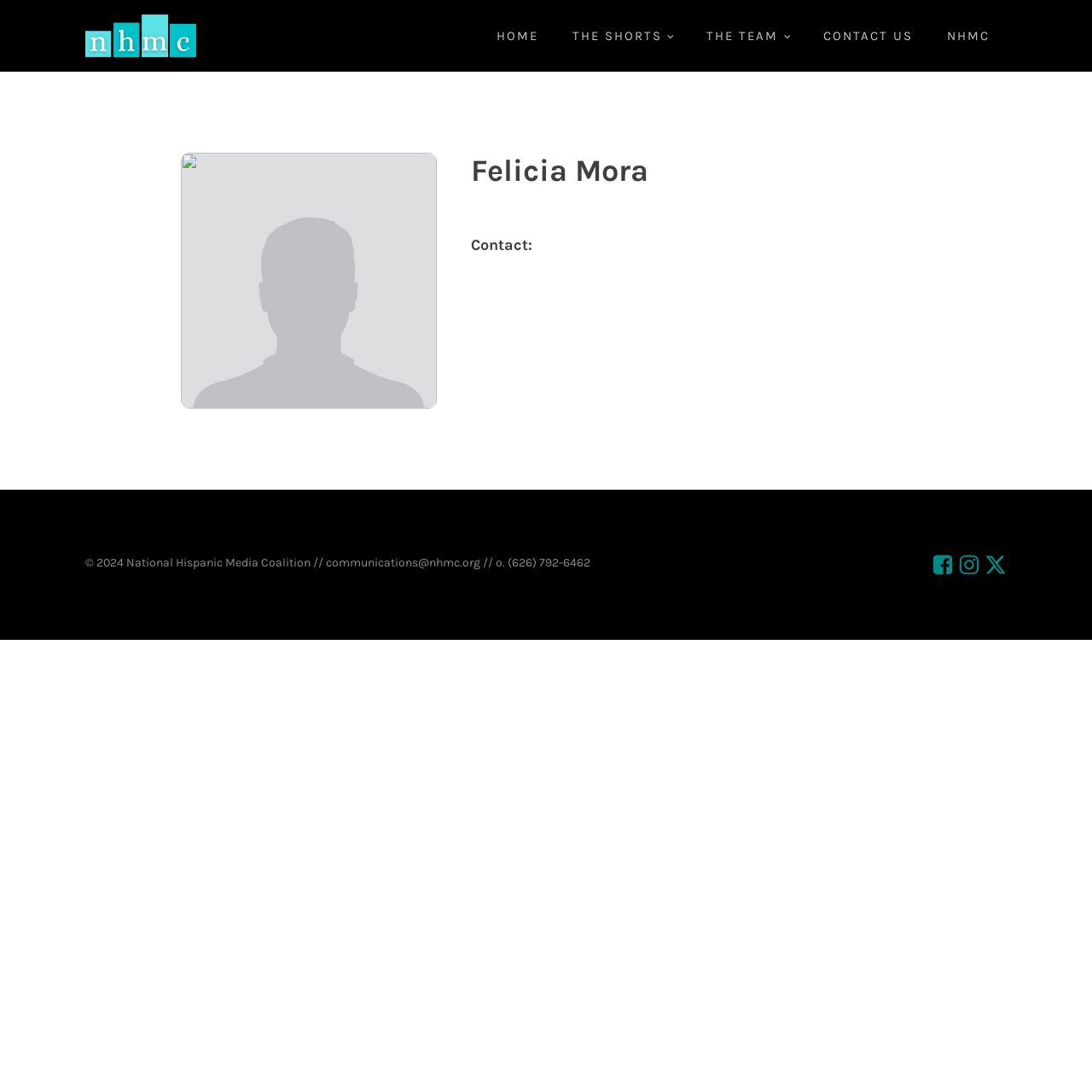Determine the bounding box for the UI element that matches this description: "CONTACT US".

[0.738, 0.008, 0.852, 0.058]